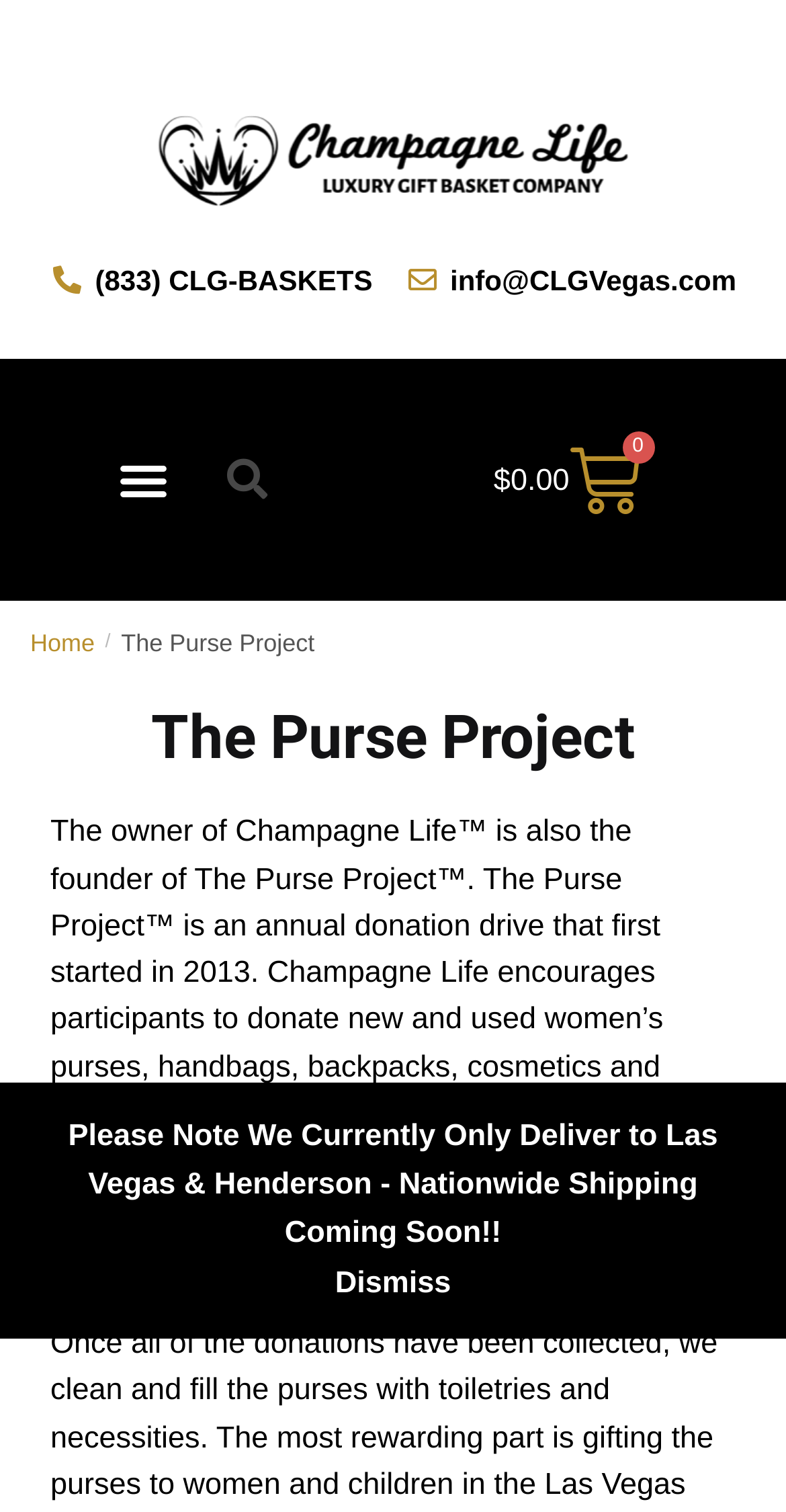Extract the bounding box for the UI element that matches this description: "$0.00 0 Cart".

[0.628, 0.294, 0.814, 0.341]